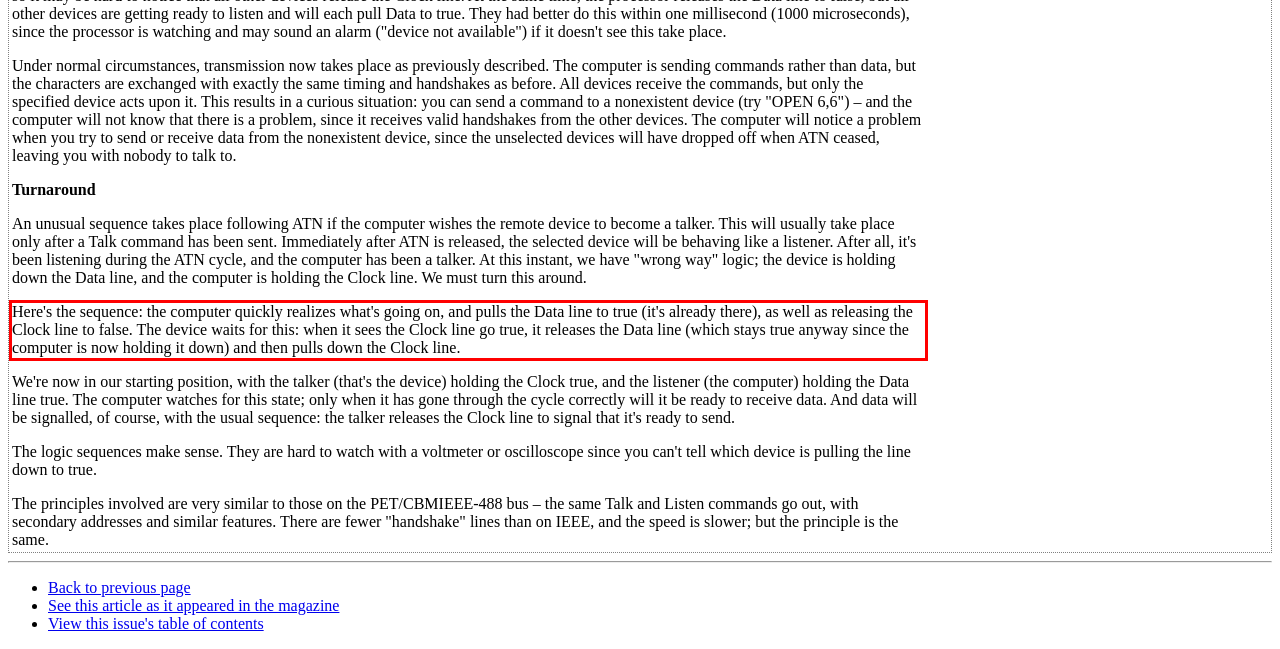Observe the screenshot of the webpage that includes a red rectangle bounding box. Conduct OCR on the content inside this red bounding box and generate the text.

Here's the sequence: the computer quickly realizes what's going on, and pulls the Data line to true (it's already there), as well as releasing the Clock line to false. The device waits for this: when it sees the Clock line go true, it releases the Data line (which stays true anyway since the computer is now holding it down) and then pulls down the Clock line.